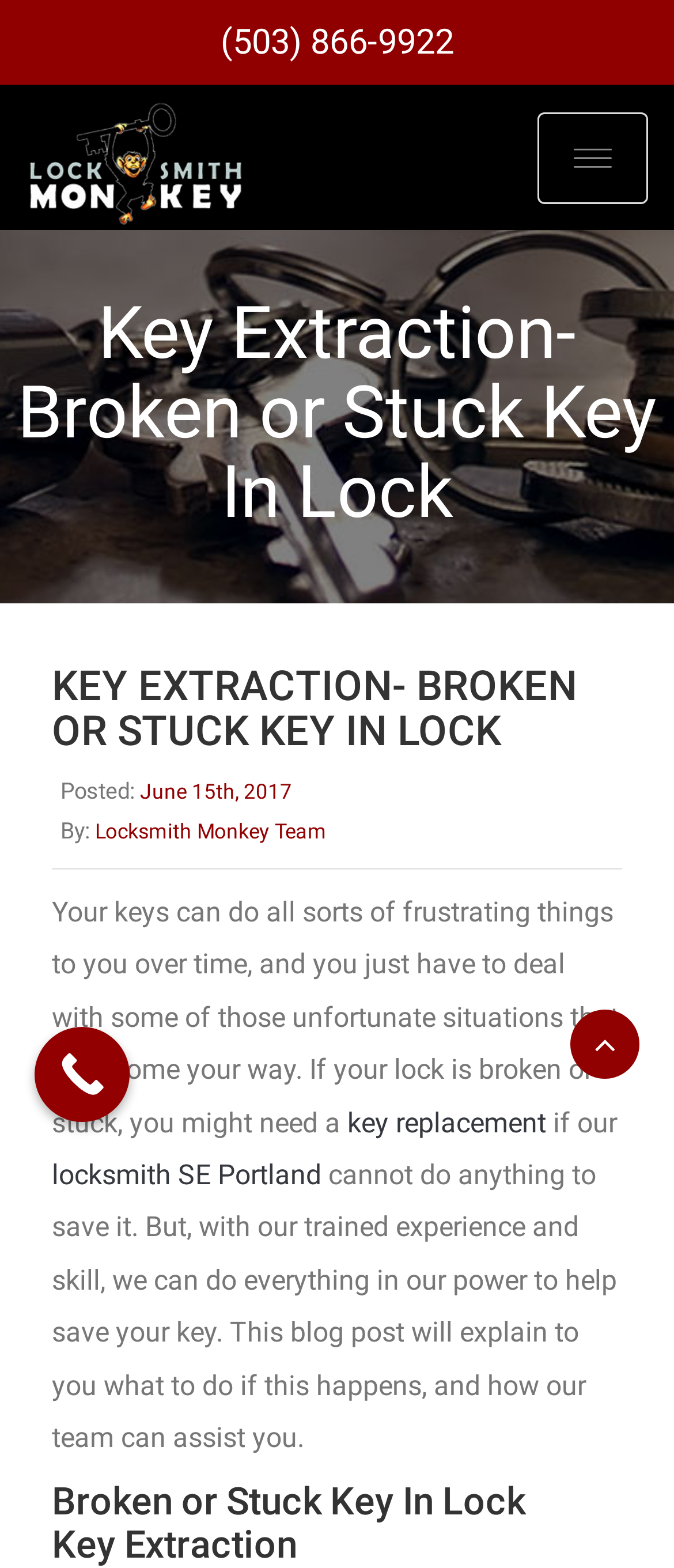Answer the question using only one word or a concise phrase: What is the suggested solution if the lock is broken or stuck?

key replacement